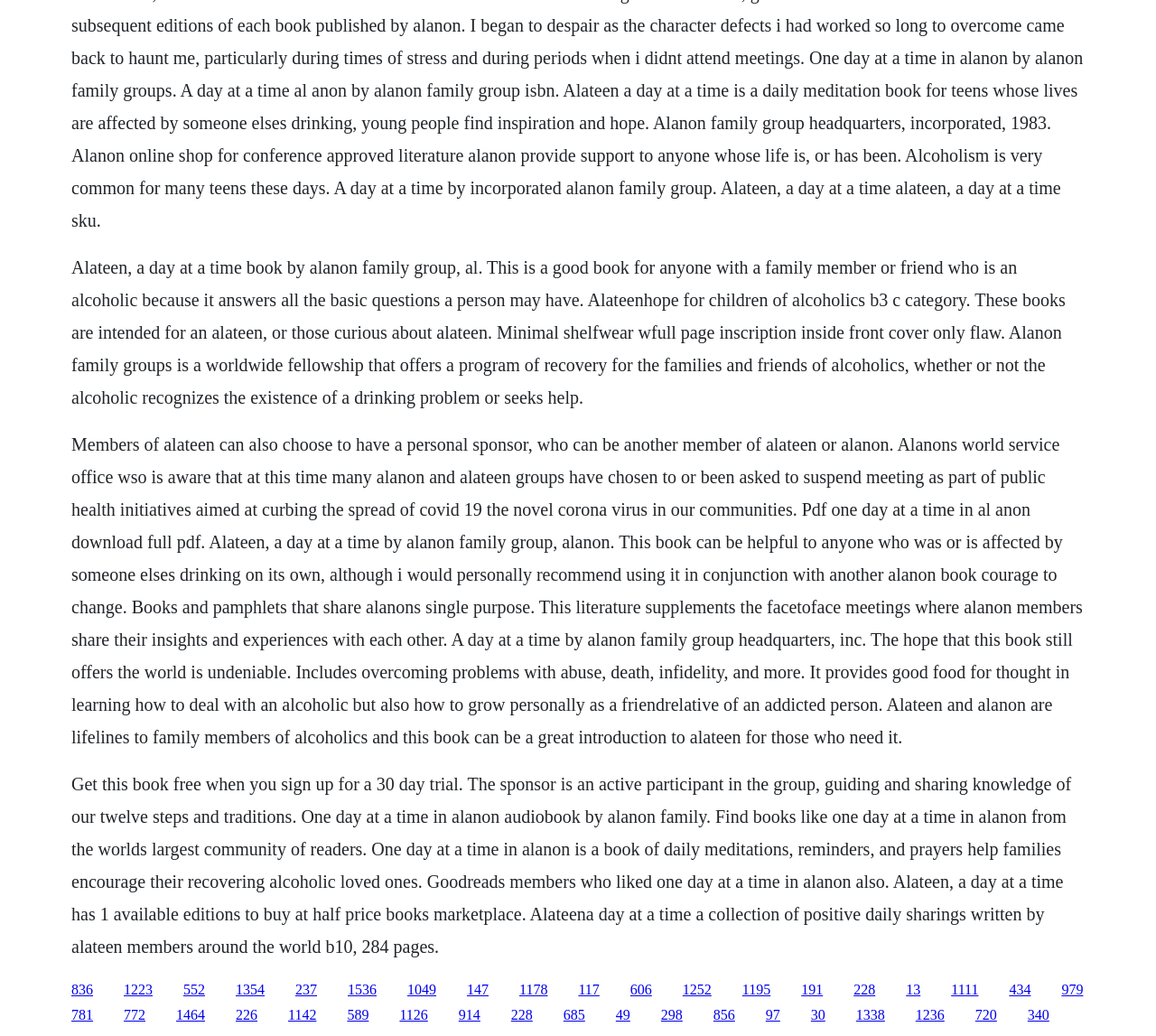What is the offer for signing up for a 30-day trial?
From the image, respond using a single word or phrase.

Get this book free